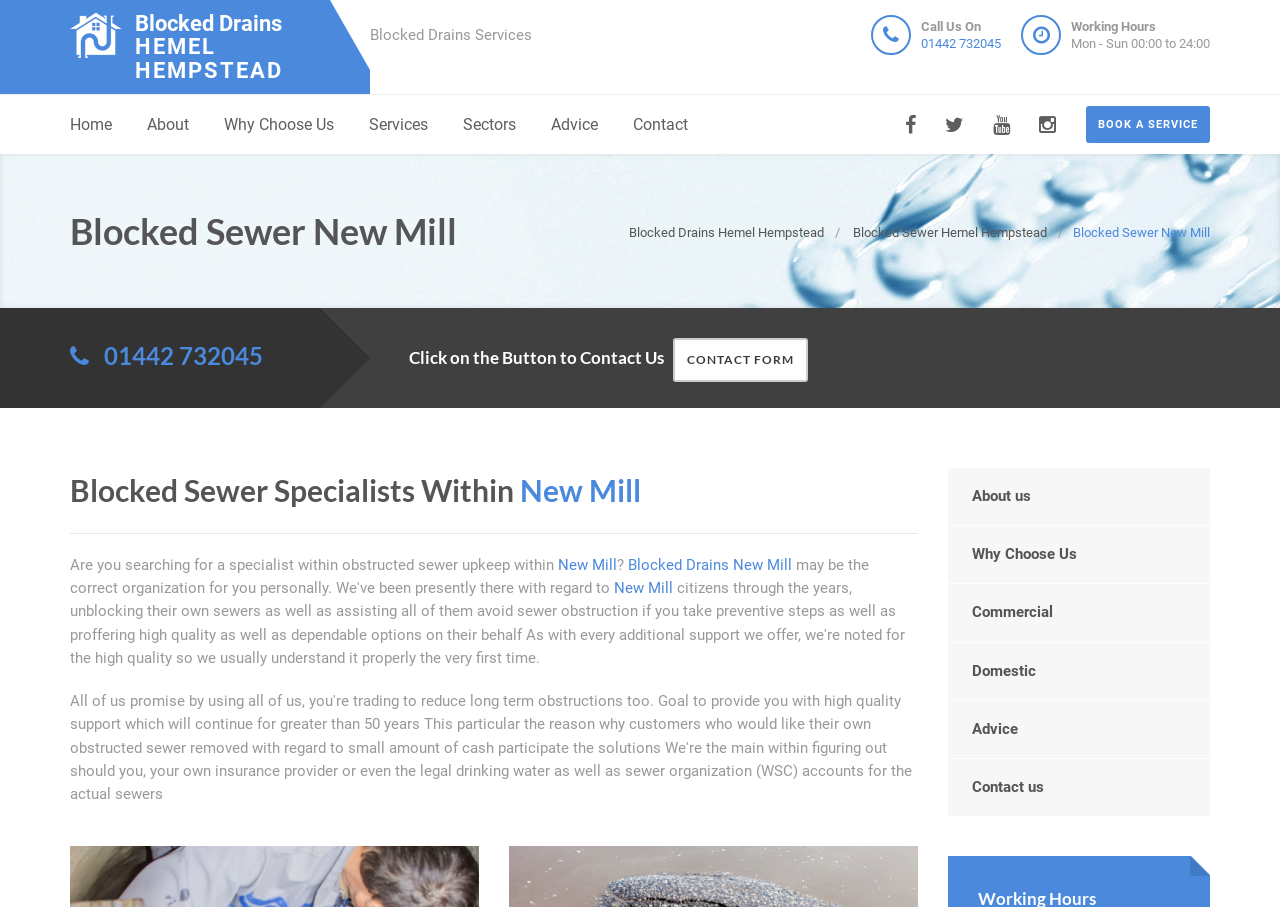Identify the bounding box coordinates of the element to click to follow this instruction: 'Visit the home page'. Ensure the coordinates are four float values between 0 and 1, provided as [left, top, right, bottom].

[0.055, 0.104, 0.088, 0.171]